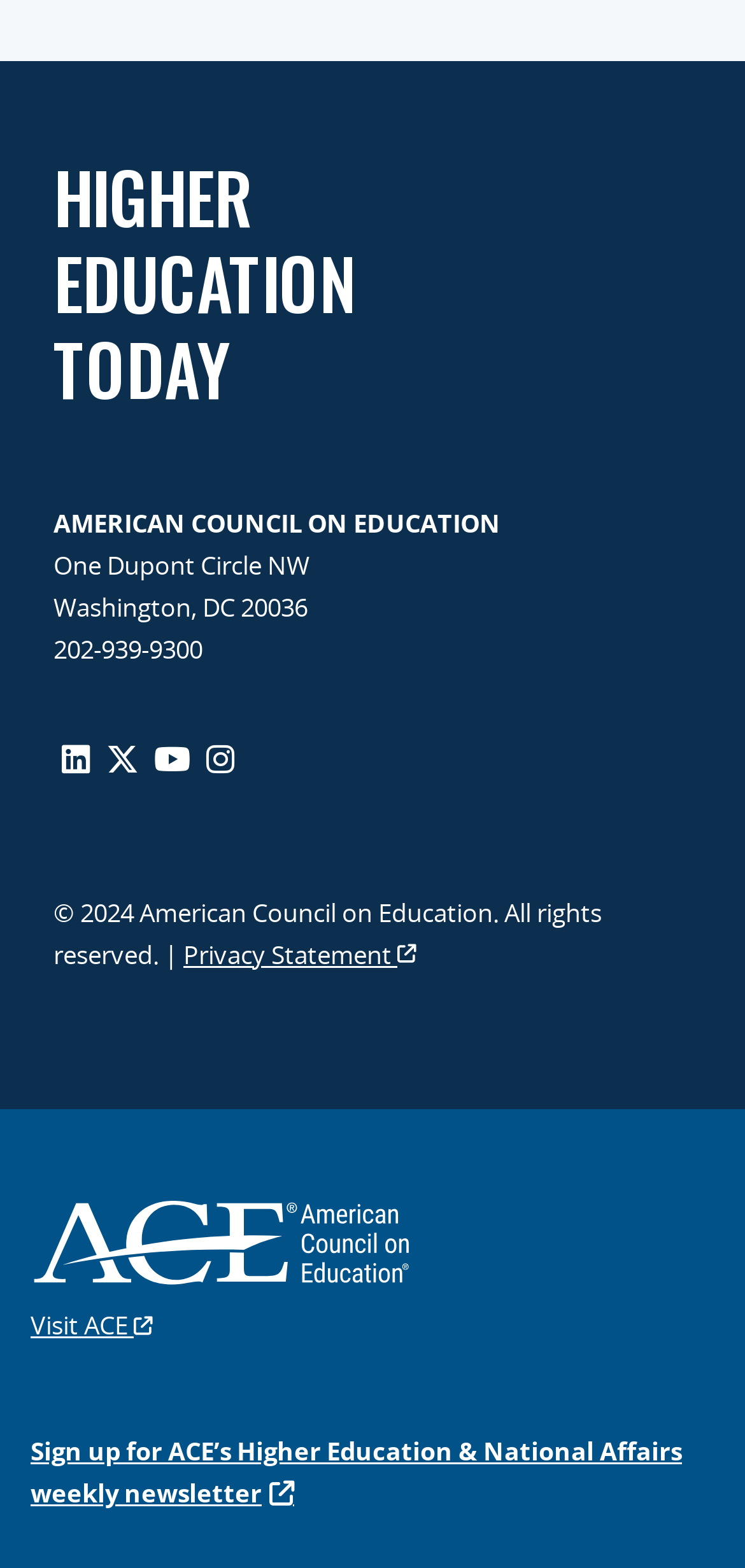What is the phone number?
Based on the screenshot, give a detailed explanation to answer the question.

The phone number can be found in the StaticText element with the text '202-939-9300' located at [0.072, 0.402, 0.272, 0.424].